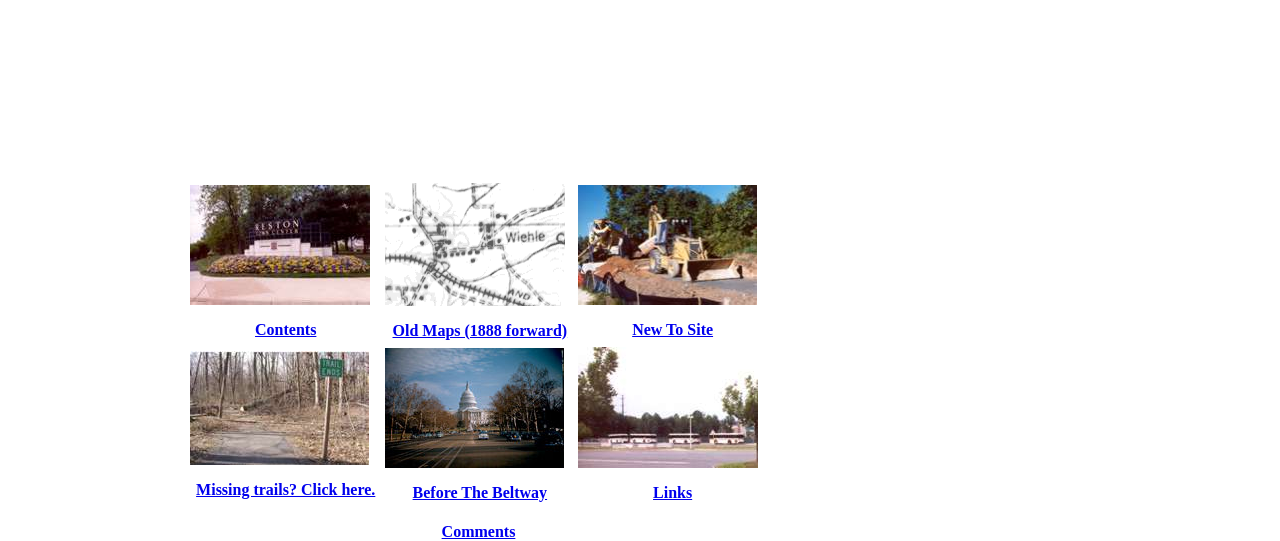Identify the bounding box of the HTML element described as: "Contents".

[0.199, 0.592, 0.247, 0.624]